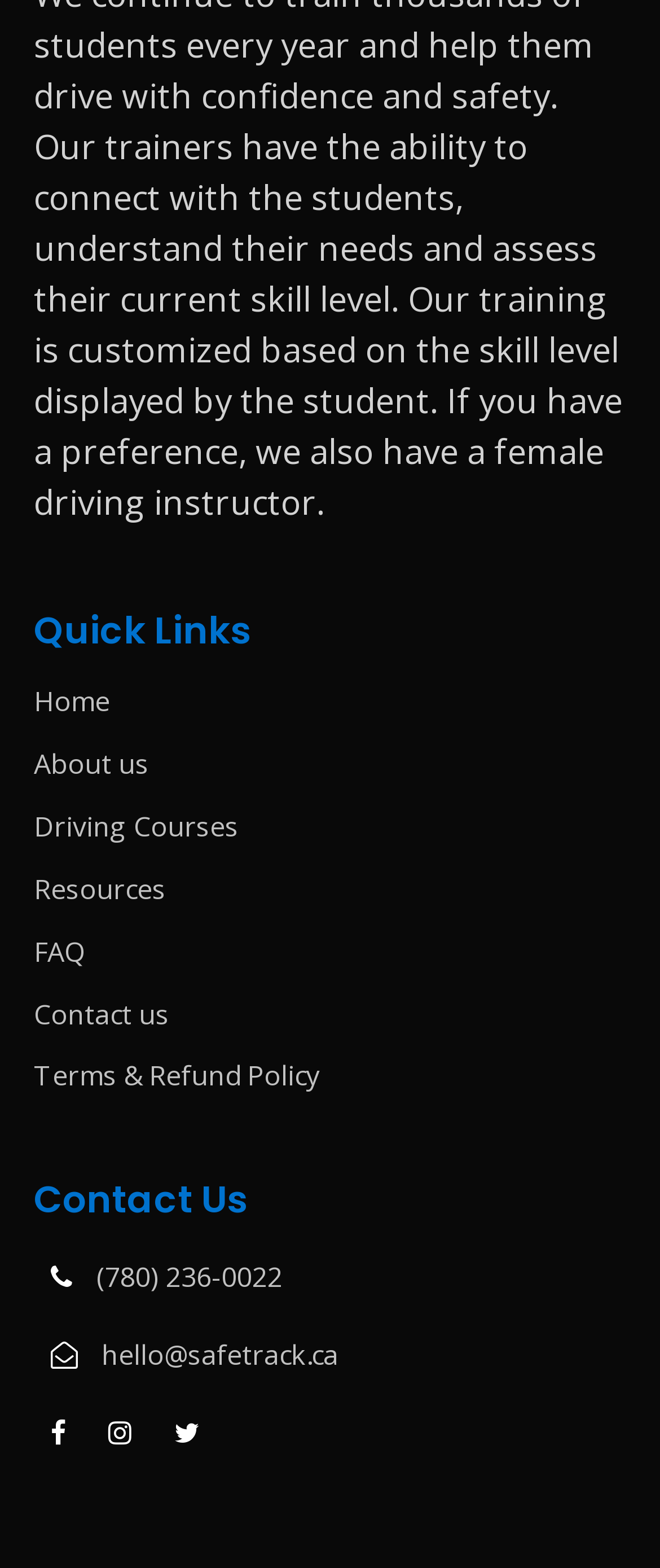How many headings are there on the page?
Please provide a comprehensive answer based on the details in the screenshot.

I counted the number of headings on the page and found two headings: 'Quick Links' and 'Contact Us'.